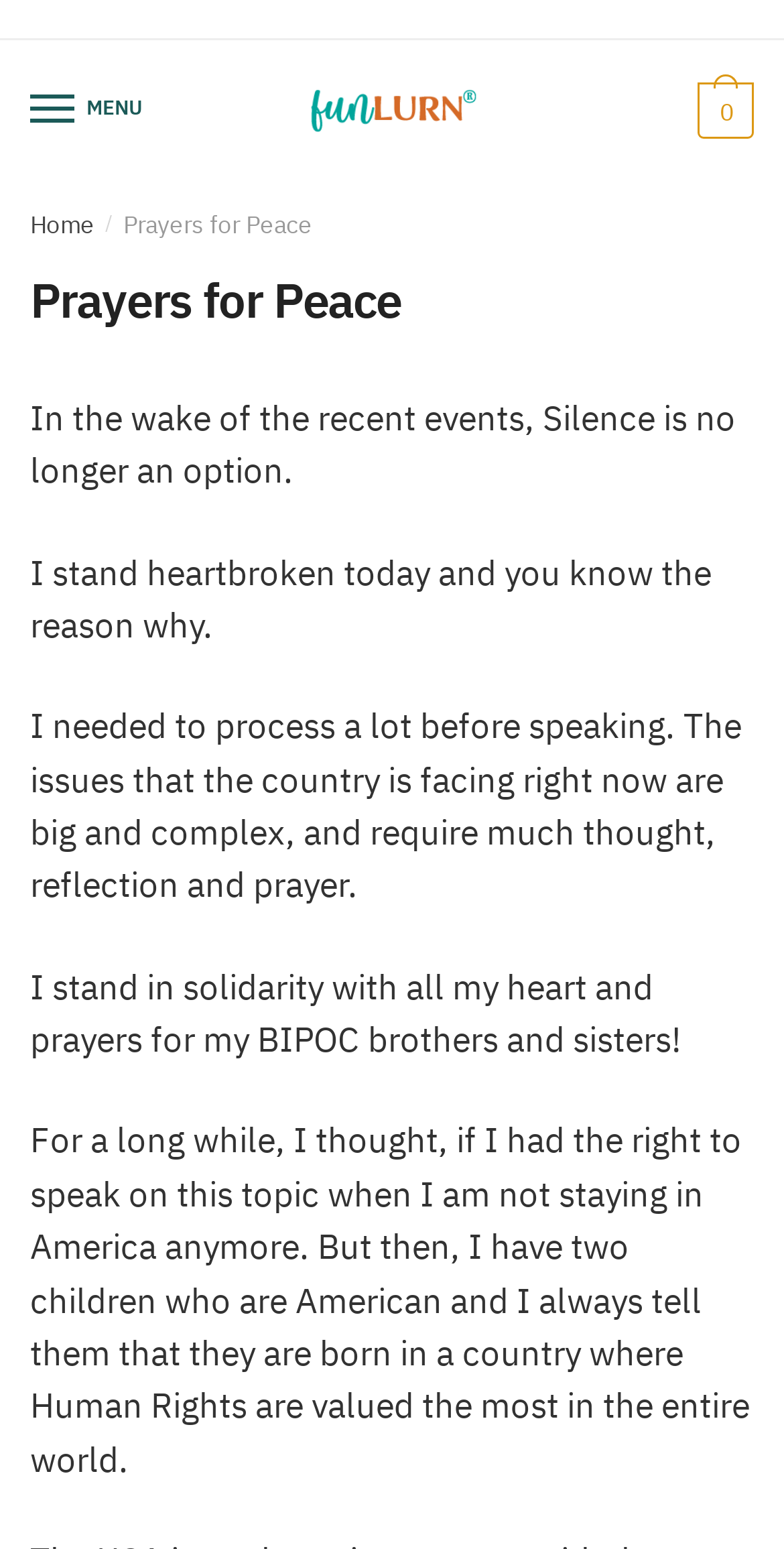Provide a one-word or brief phrase answer to the question:
What is the author's relationship to America?

Has American children